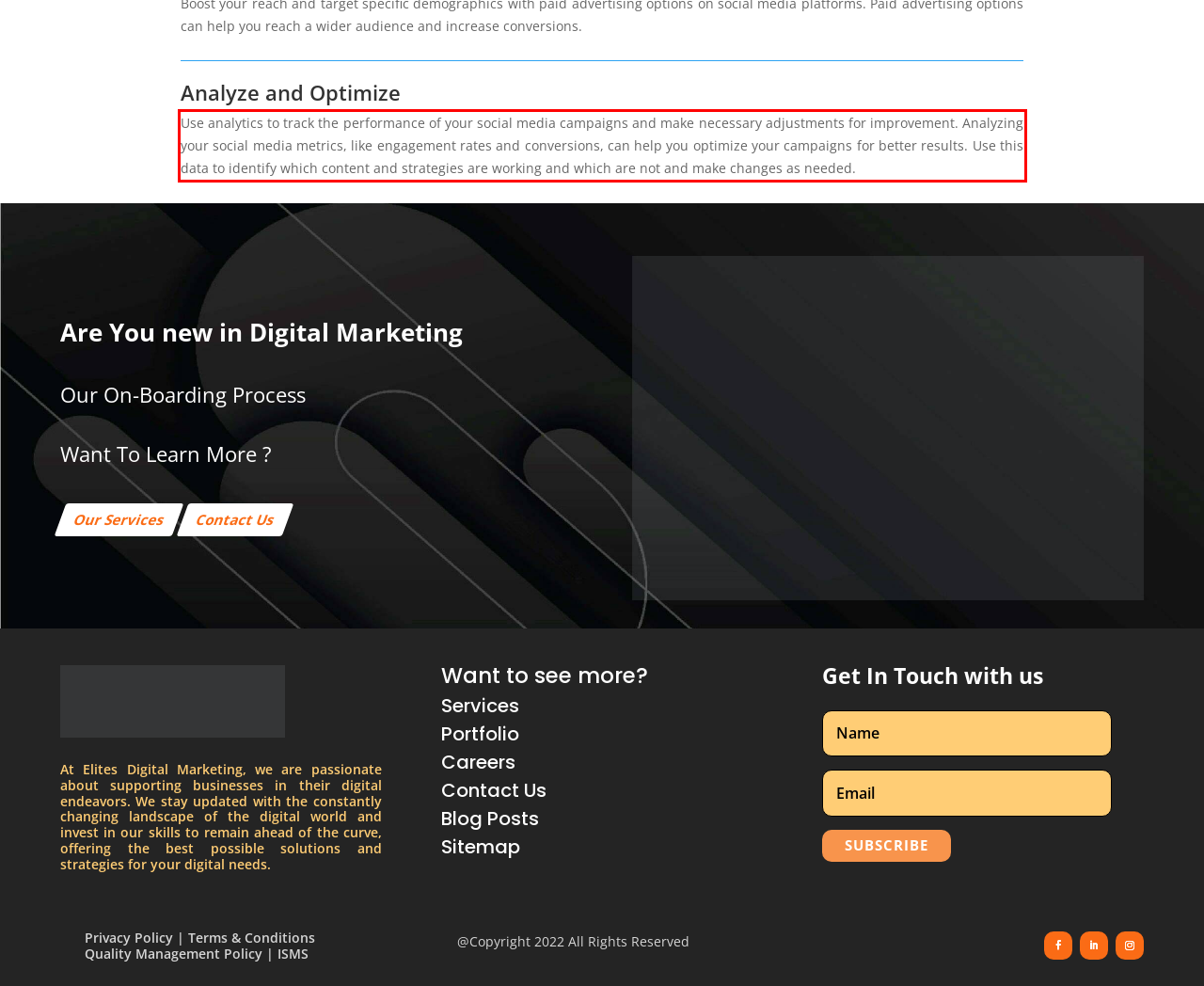Using the provided screenshot, read and generate the text content within the red-bordered area.

Use analytics to track the performance of your social media campaigns and make necessary adjustments for improvement. Analyzing your social media metrics, like engagement rates and conversions, can help you optimize your campaigns for better results. Use this data to identify which content and strategies are working and which are not and make changes as needed.